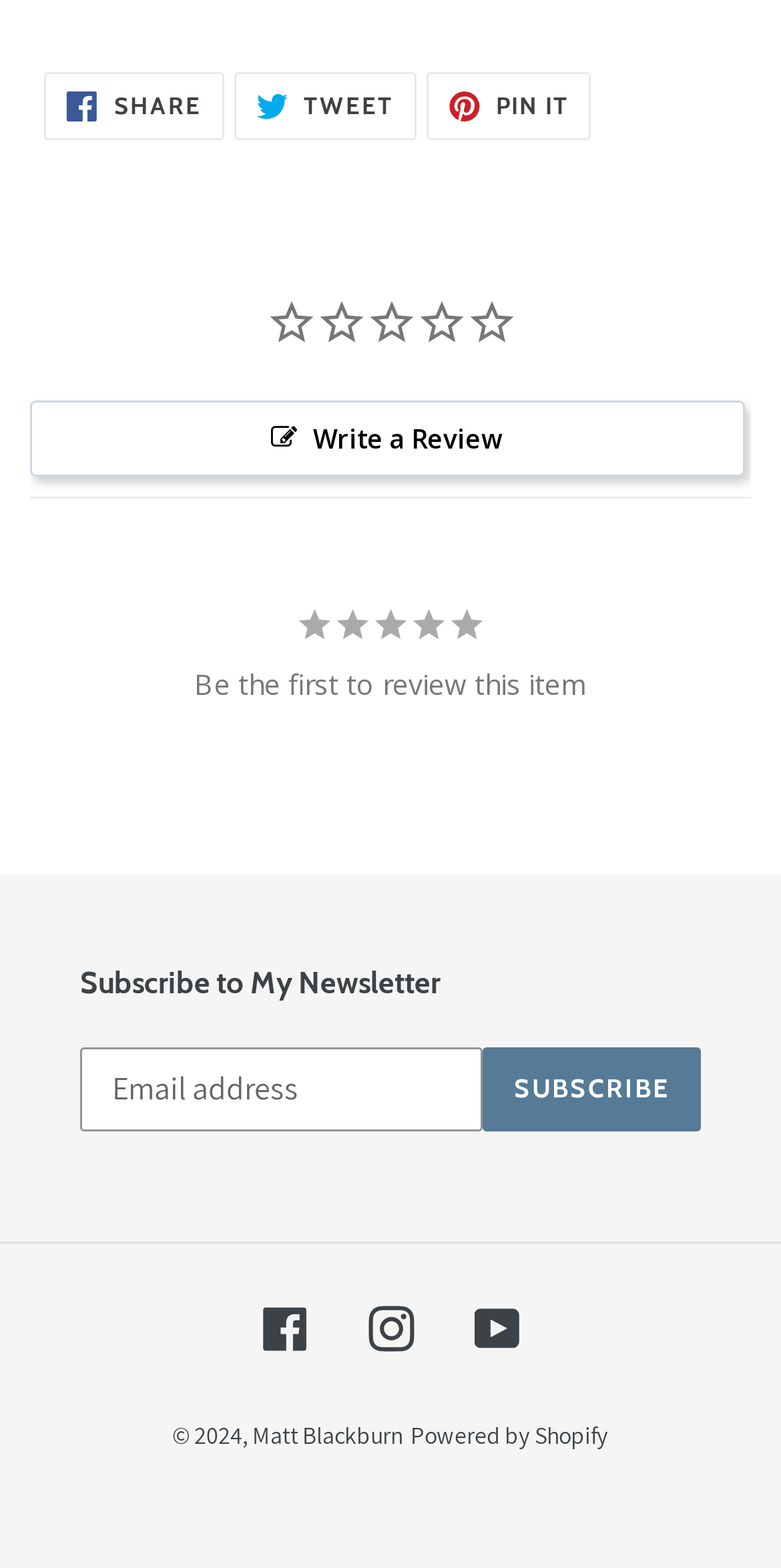Utilize the details in the image to thoroughly answer the following question: What is the author of the webpage?

The webpage has a copyright notice '© 2024,' followed by a link 'Matt Blackburn', which suggests that Matt Blackburn is the author of the webpage.